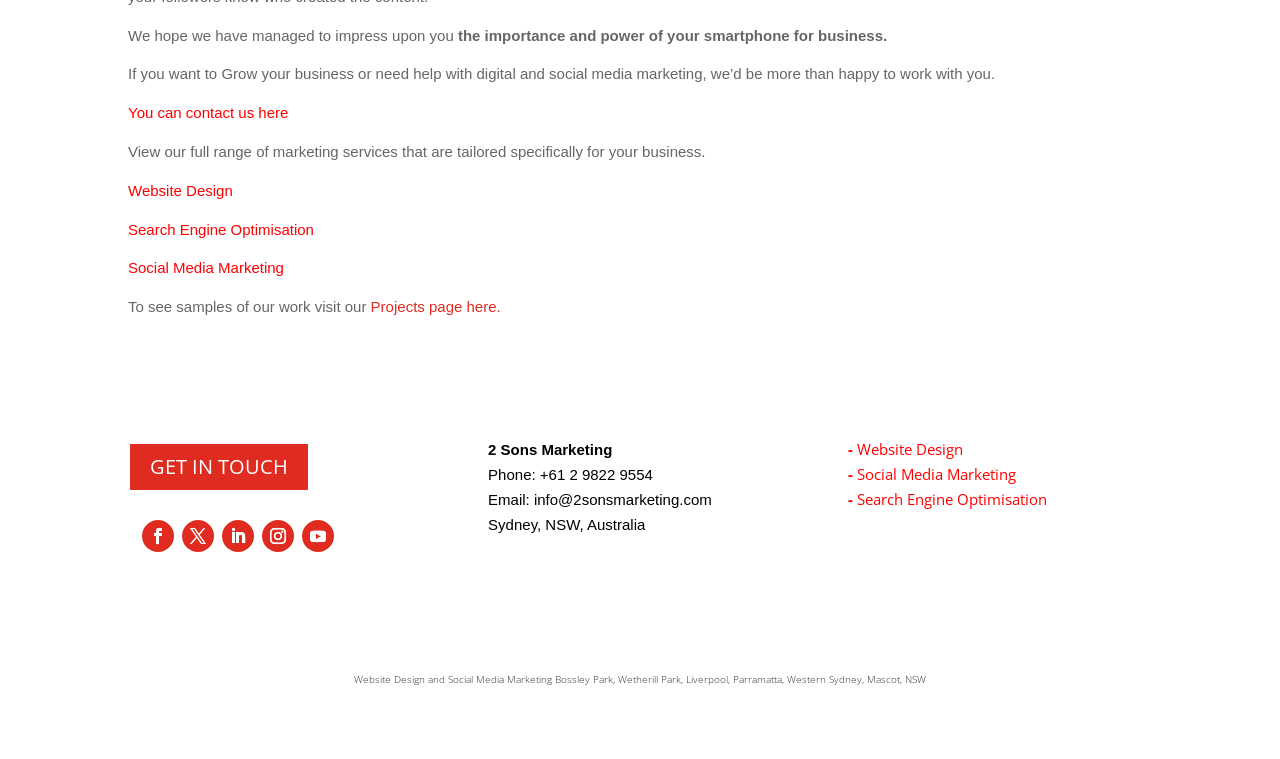Carefully examine the image and provide an in-depth answer to the question: What is the company's phone number?

I found the phone number by looking at the contact information section of the webpage, where it is listed as 'Phone: +61 2 9822 9554'.